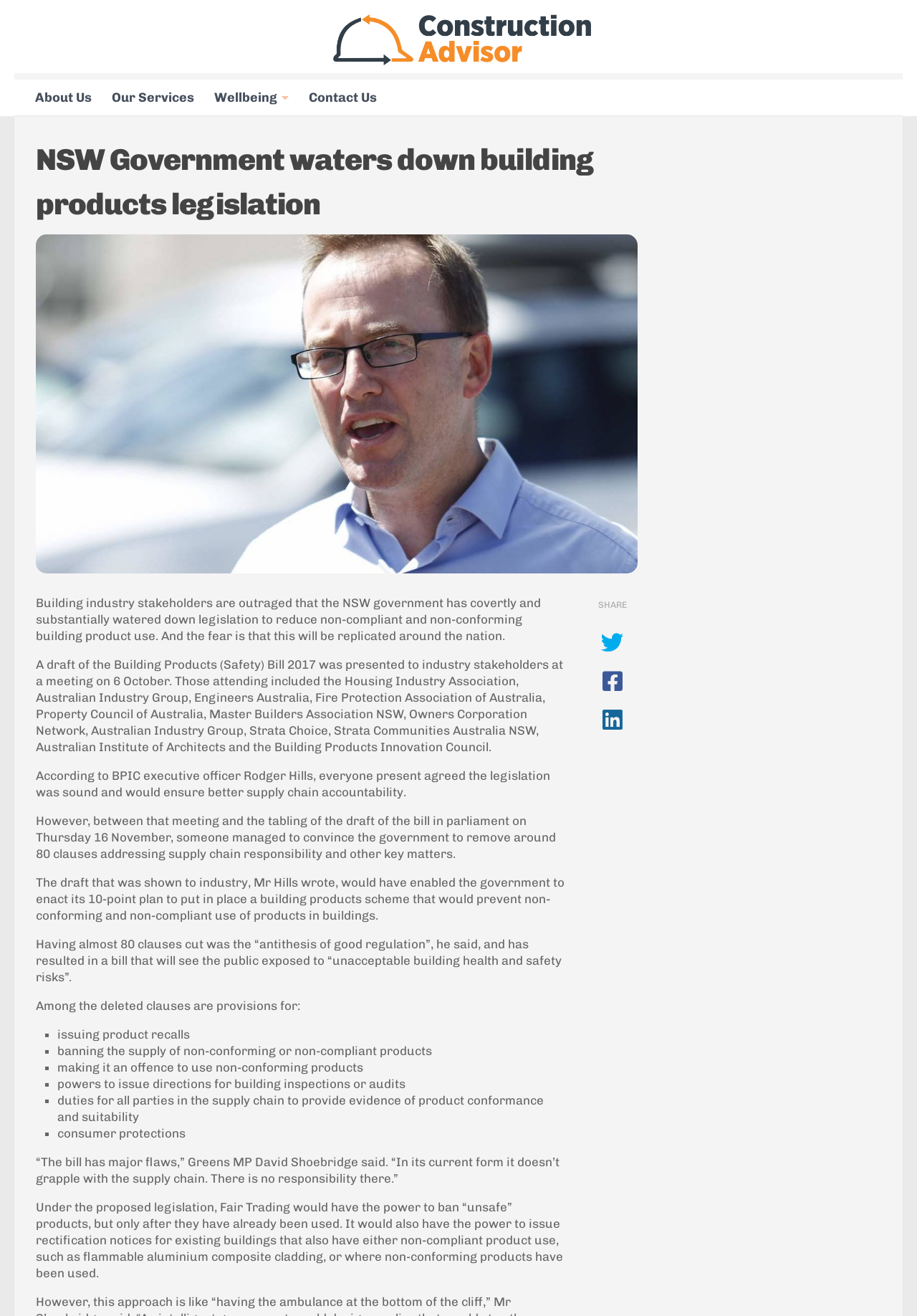Based on the element description: "Info", identify the bounding box coordinates for this UI element. The coordinates must be four float numbers between 0 and 1, listed as [left, top, right, bottom].

None